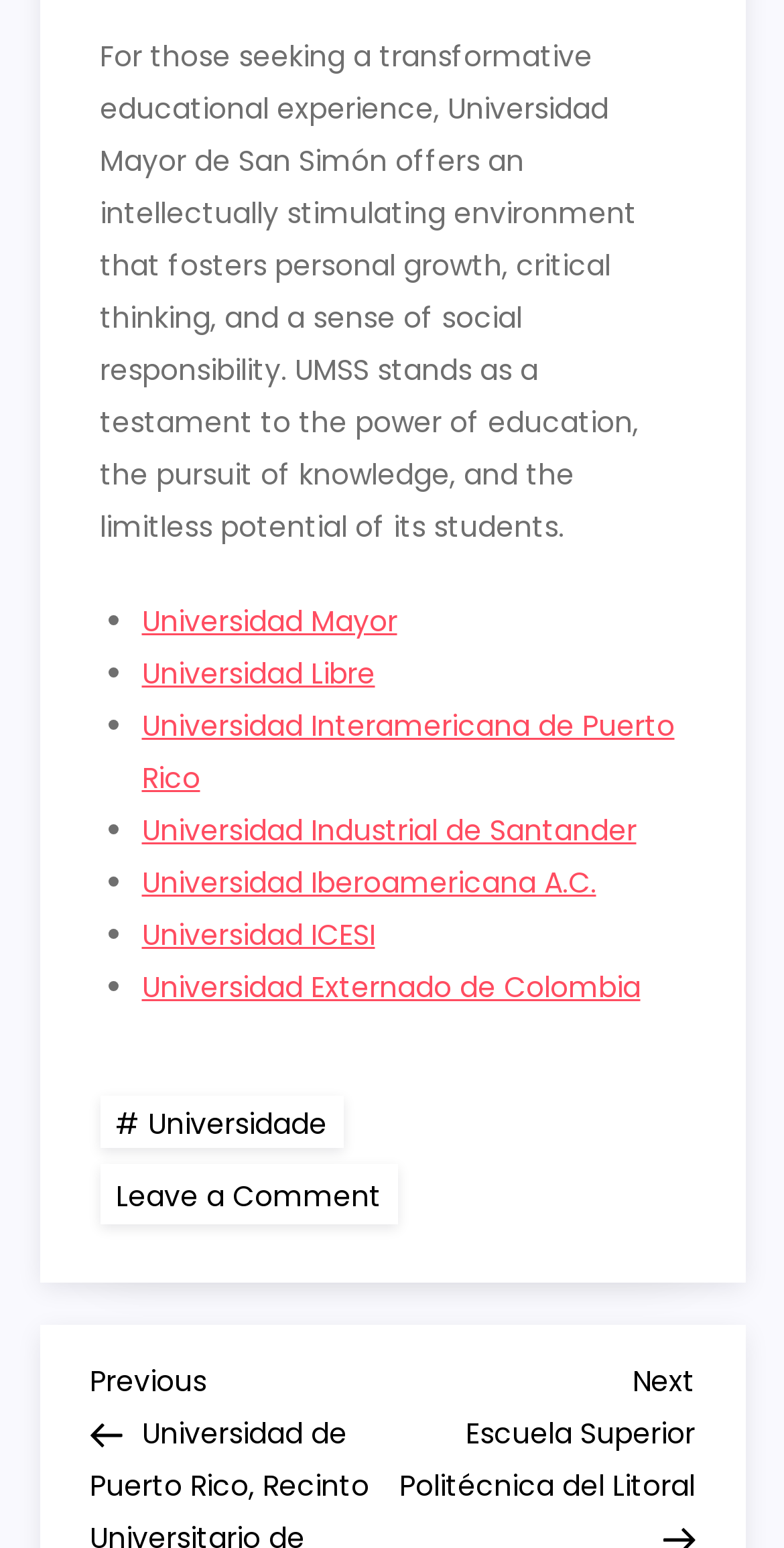For the element described, predict the bounding box coordinates as (top-left x, top-left y, bottom-right x, bottom-right y). All values should be between 0 and 1. Element description: Universidad Interamericana de Puerto Rico

[0.181, 0.455, 0.86, 0.515]